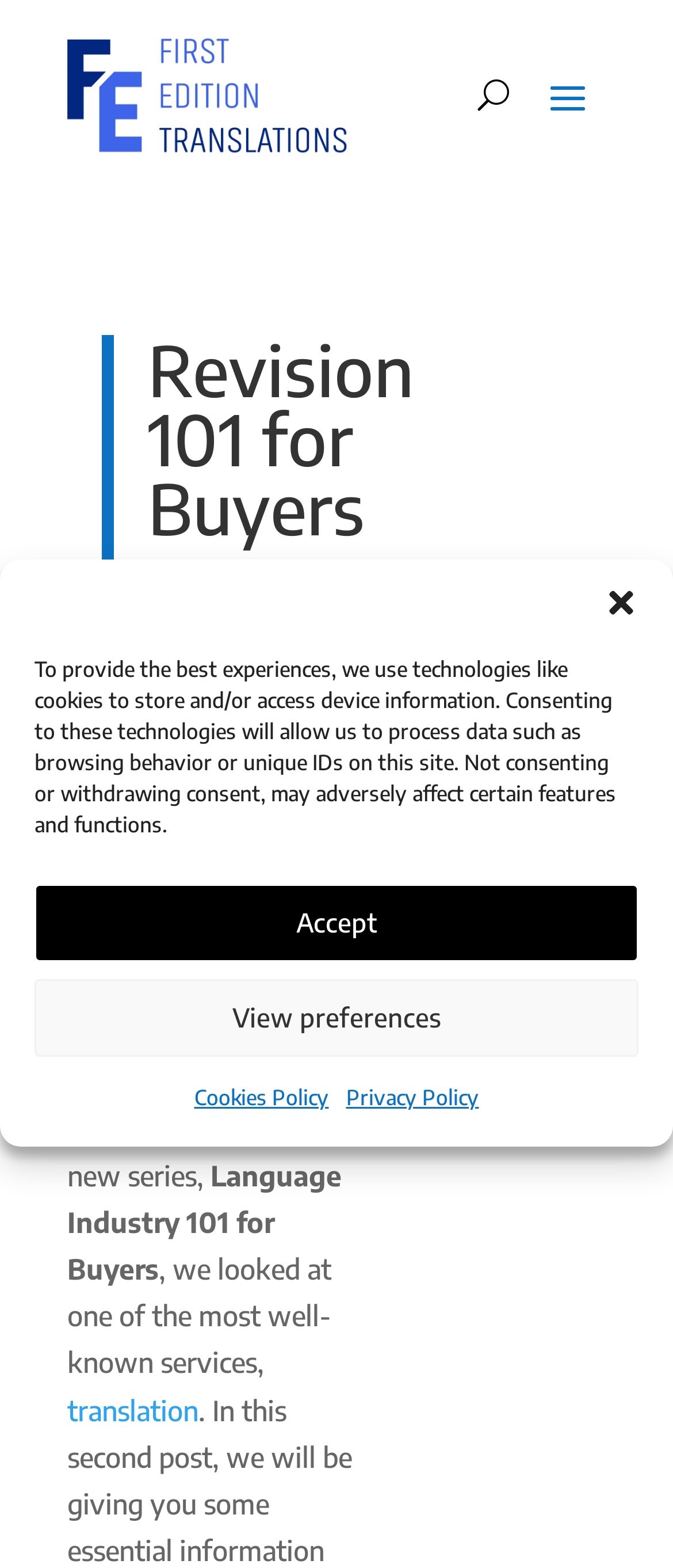What is the date of the post?
Identify the answer in the screenshot and reply with a single word or phrase.

Jan 9, 2020